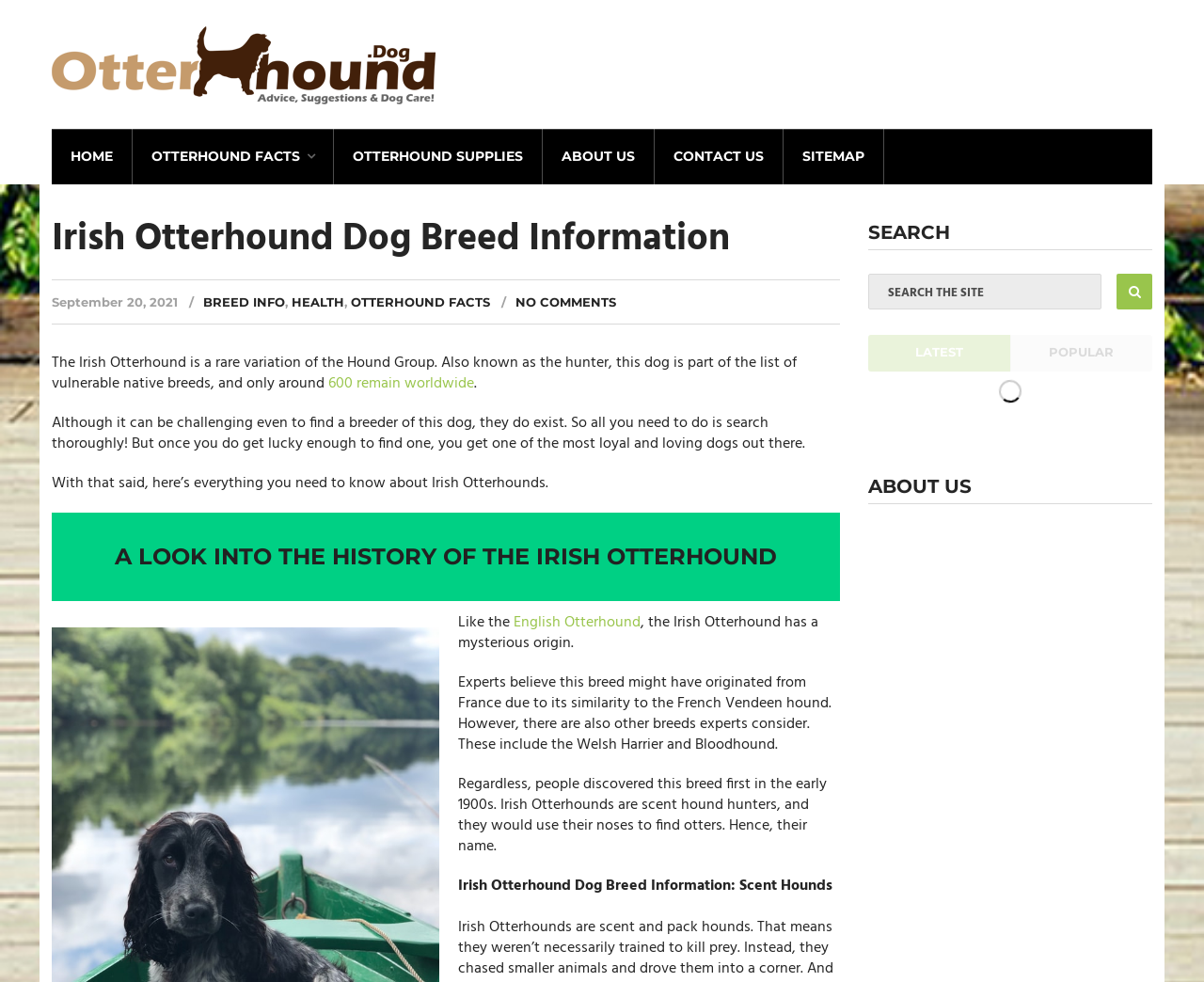Can you give a detailed response to the following question using the information from the image? What is the purpose of Irish Otterhounds?

I determined the answer by reading the text 'Irish Otterhounds are scent hound hunters, and they would use their noses to find otters. Hence, their name.'